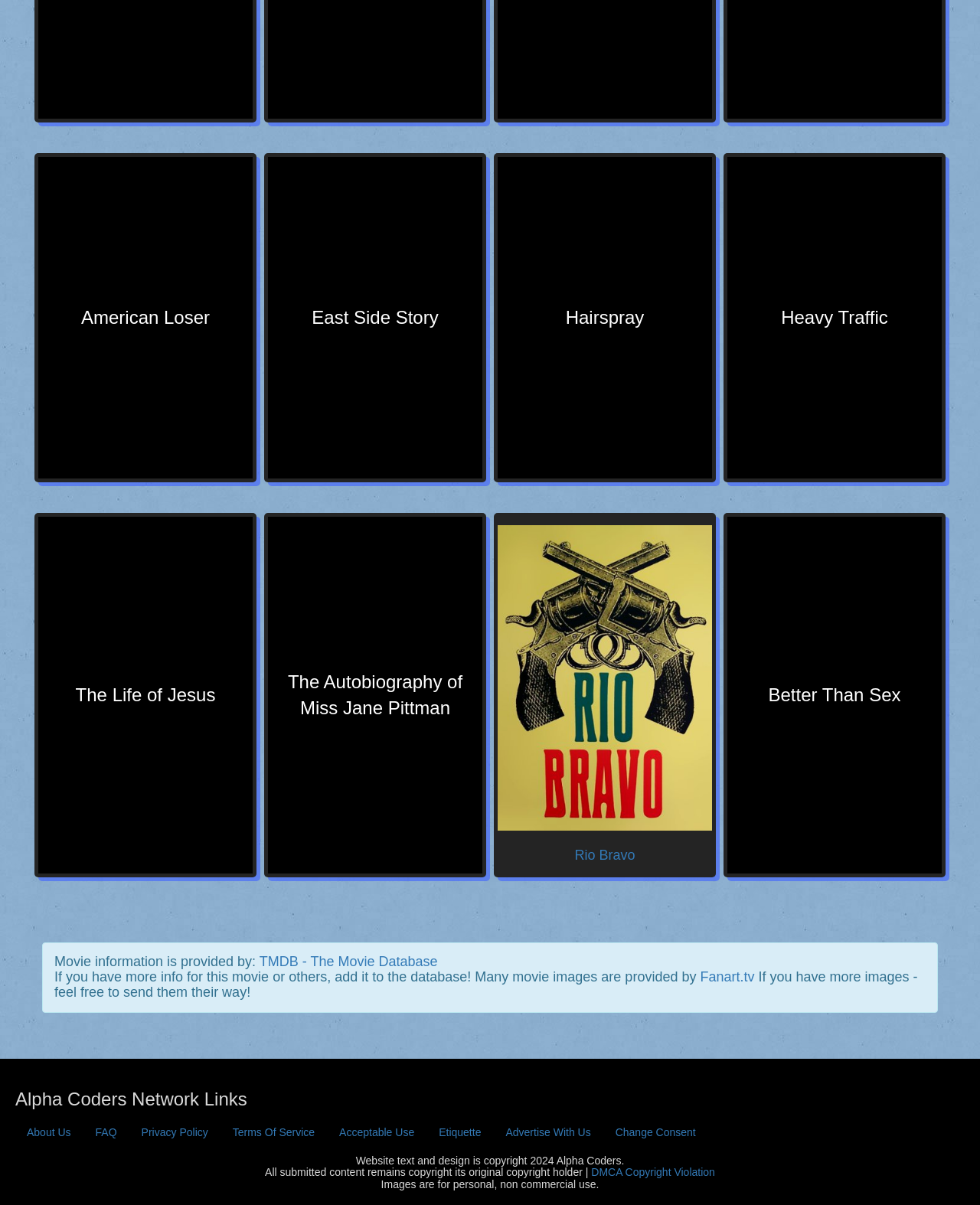What is the copyright year of the website text and design?
Using the information presented in the image, please offer a detailed response to the question.

The copyright year of the website text and design is mentioned in the heading 'Website text and design is copyright 2024 Alpha Coders. All submitted content remains copyright its original copyright holder | DMCA Copyright Violation Images are for personal, non commercial use.' which is located at the bottom of the webpage with a bounding box coordinate of [0.016, 0.959, 0.984, 0.988].